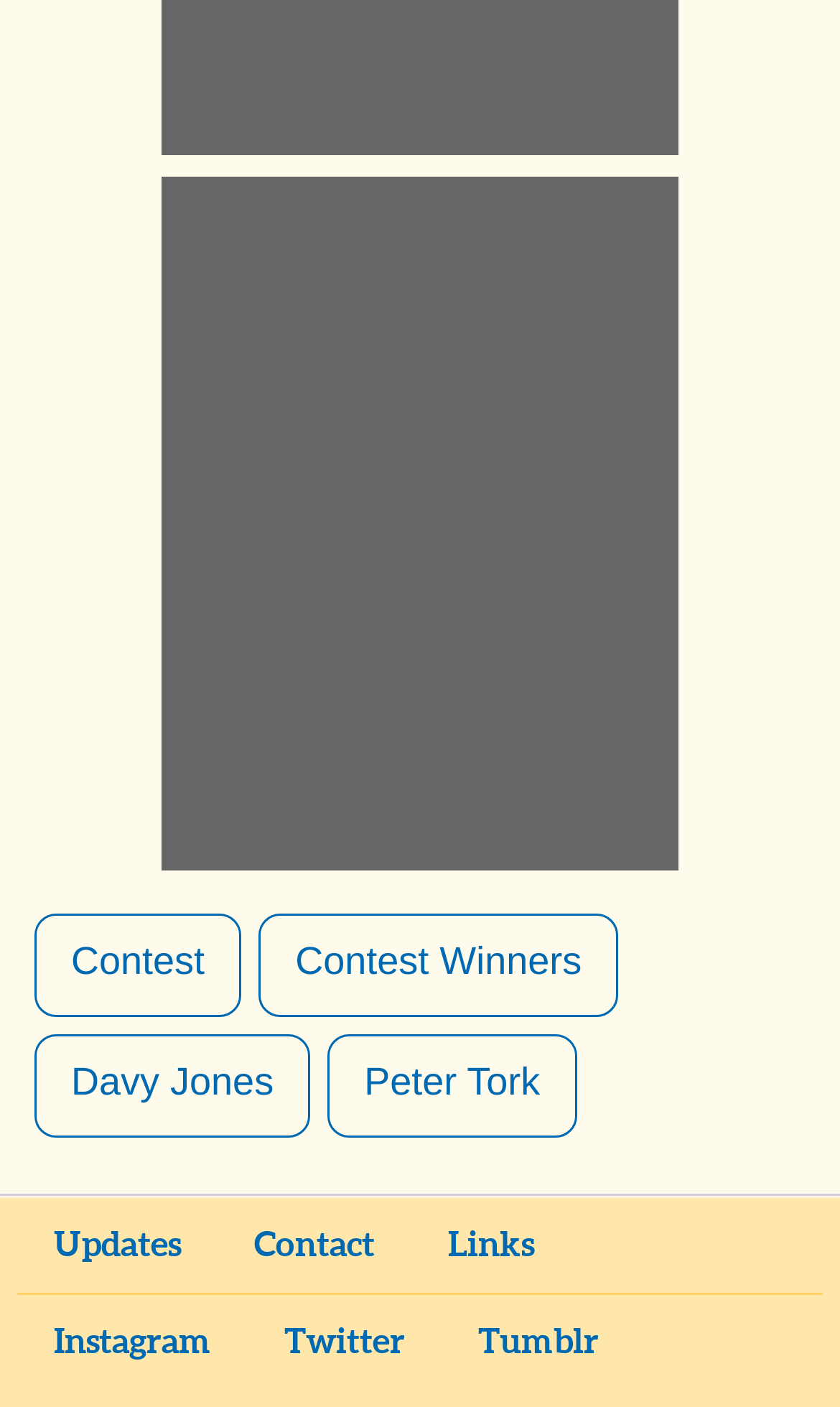Return the bounding box coordinates of the UI element that corresponds to this description: "Peter Tork". The coordinates must be given as four float numbers in the range of 0 and 1, [left, top, right, bottom].

[0.39, 0.734, 0.687, 0.808]